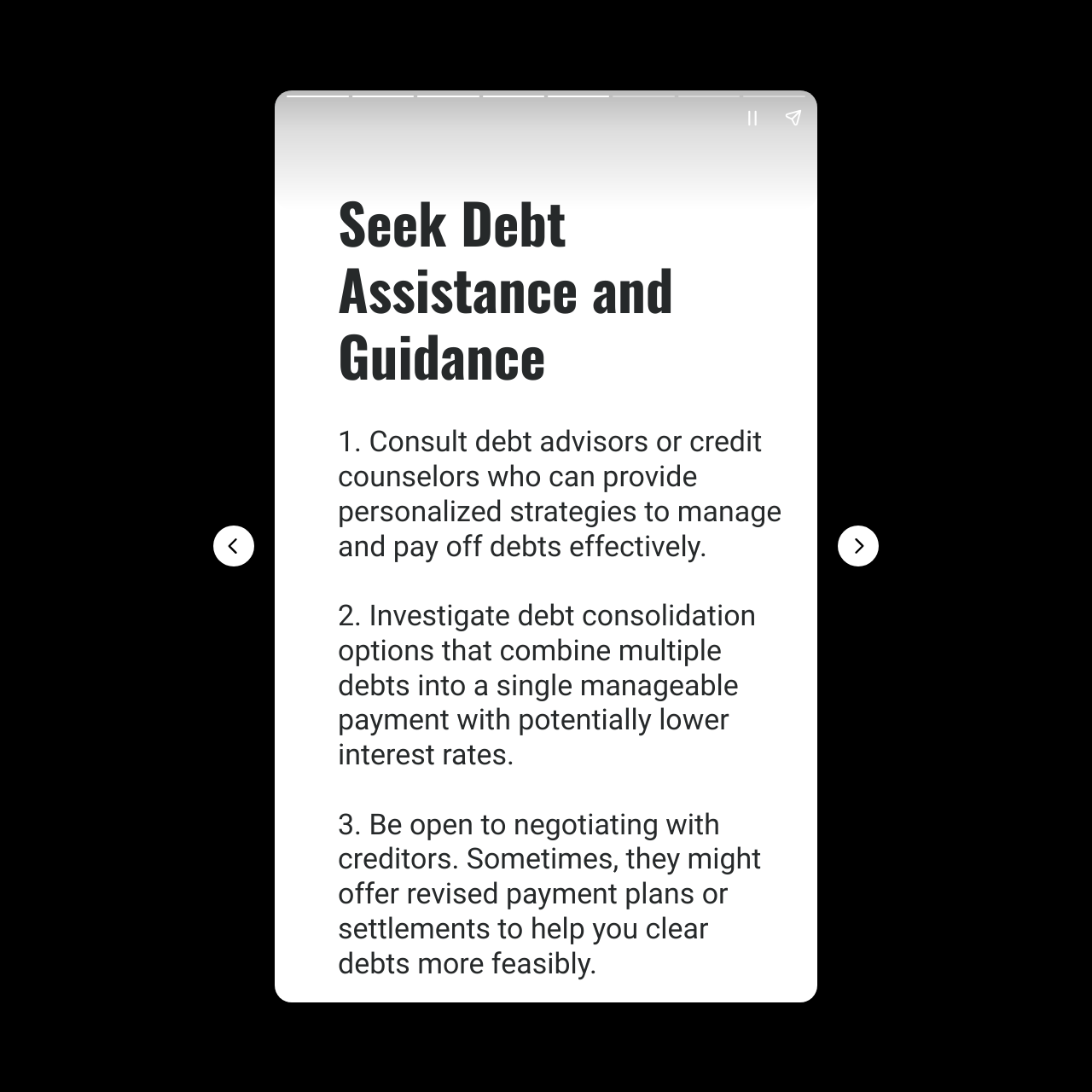Provide a one-word or brief phrase answer to the question:
What is the first strategy to tackle post-Christmas debt?

Consult debt advisors